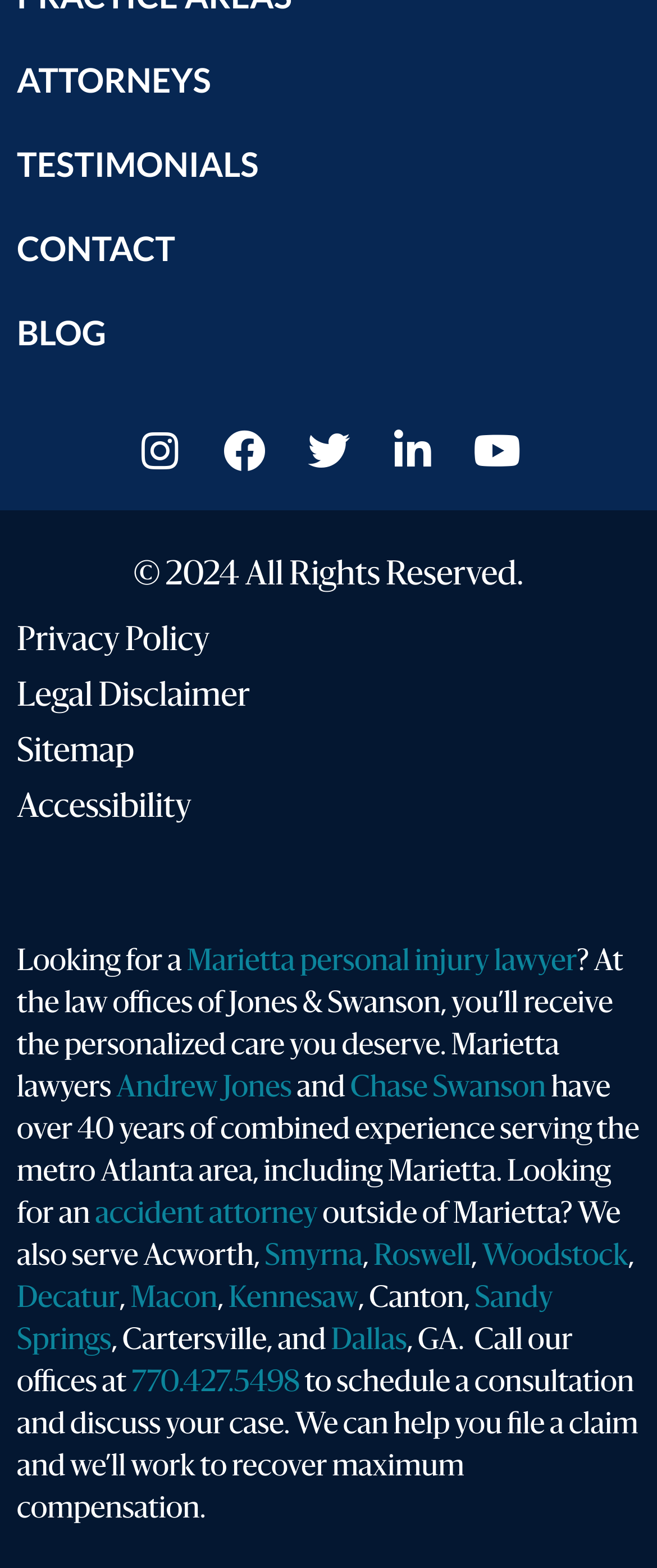What is the purpose of the law offices?
Based on the content of the image, thoroughly explain and answer the question.

The webpage suggests that the law offices of Jones & Swanson aim to help individuals with personal injury cases, providing personalized care and working to recover maximum compensation for their clients.